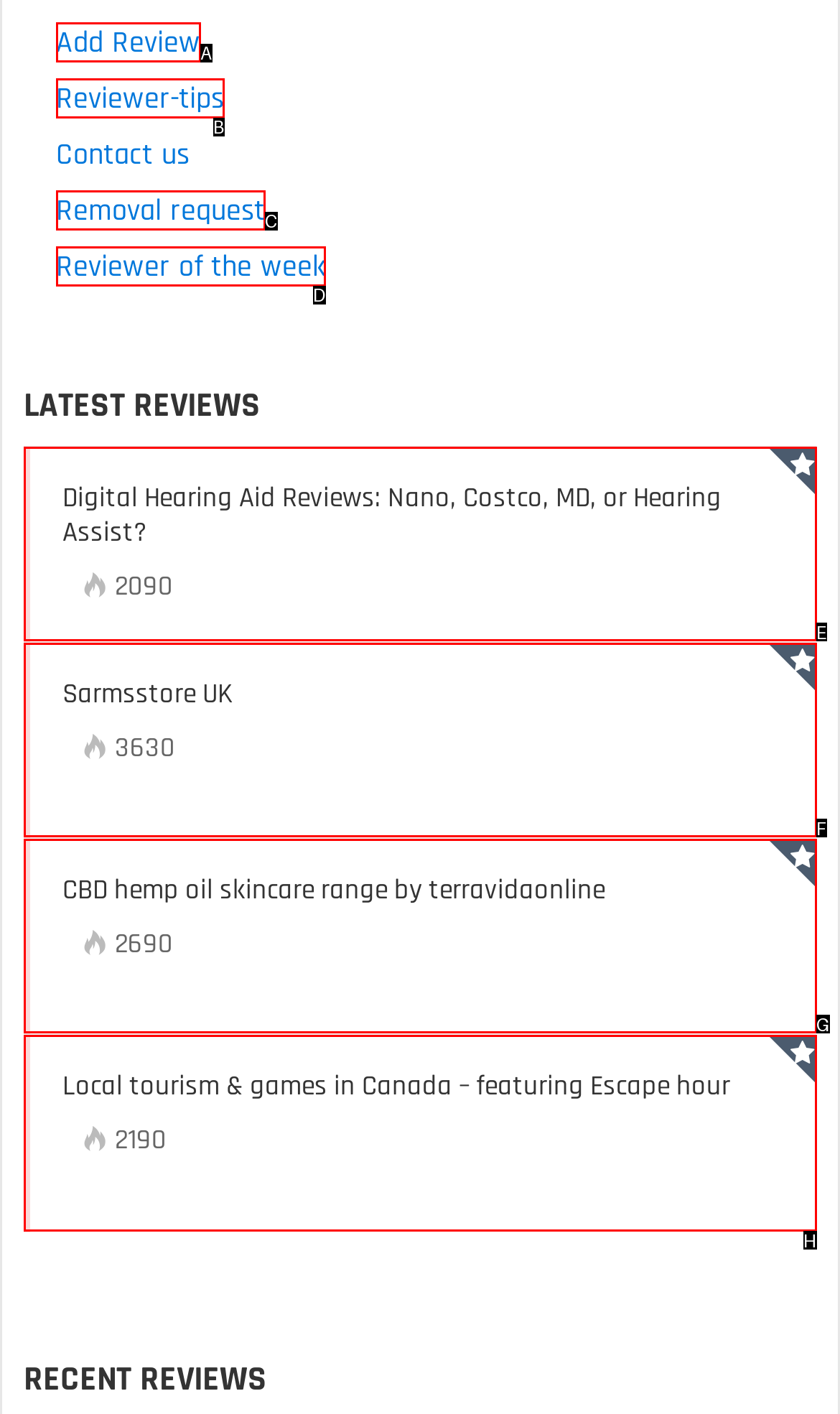Determine which HTML element matches the given description: Reviewer-tips. Provide the corresponding option's letter directly.

B